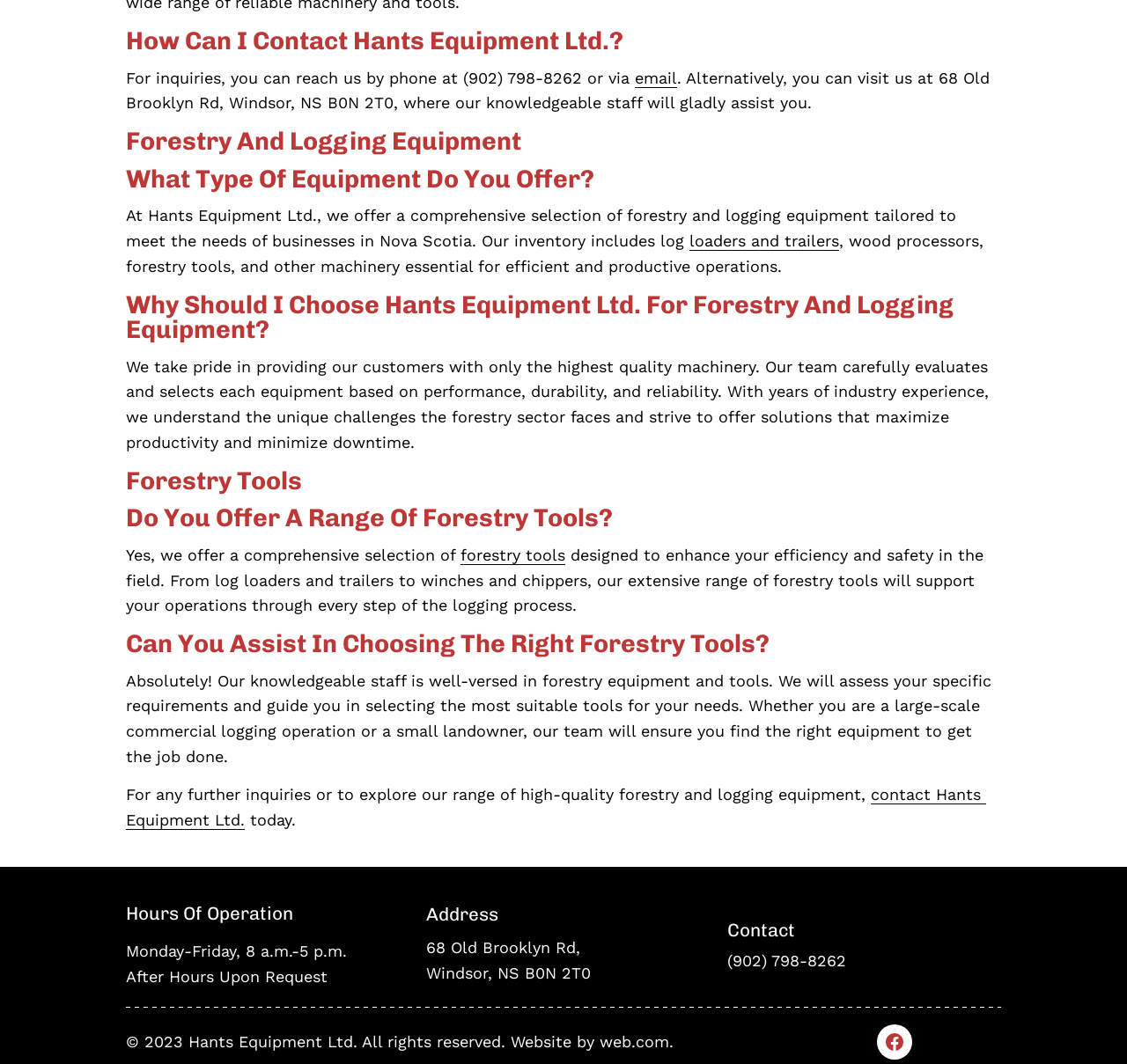Determine the bounding box coordinates of the UI element that matches the following description: "contact Hants Equipment Ltd.". The coordinates should be four float numbers between 0 and 1 in the format [left, top, right, bottom].

[0.112, 0.738, 0.875, 0.78]